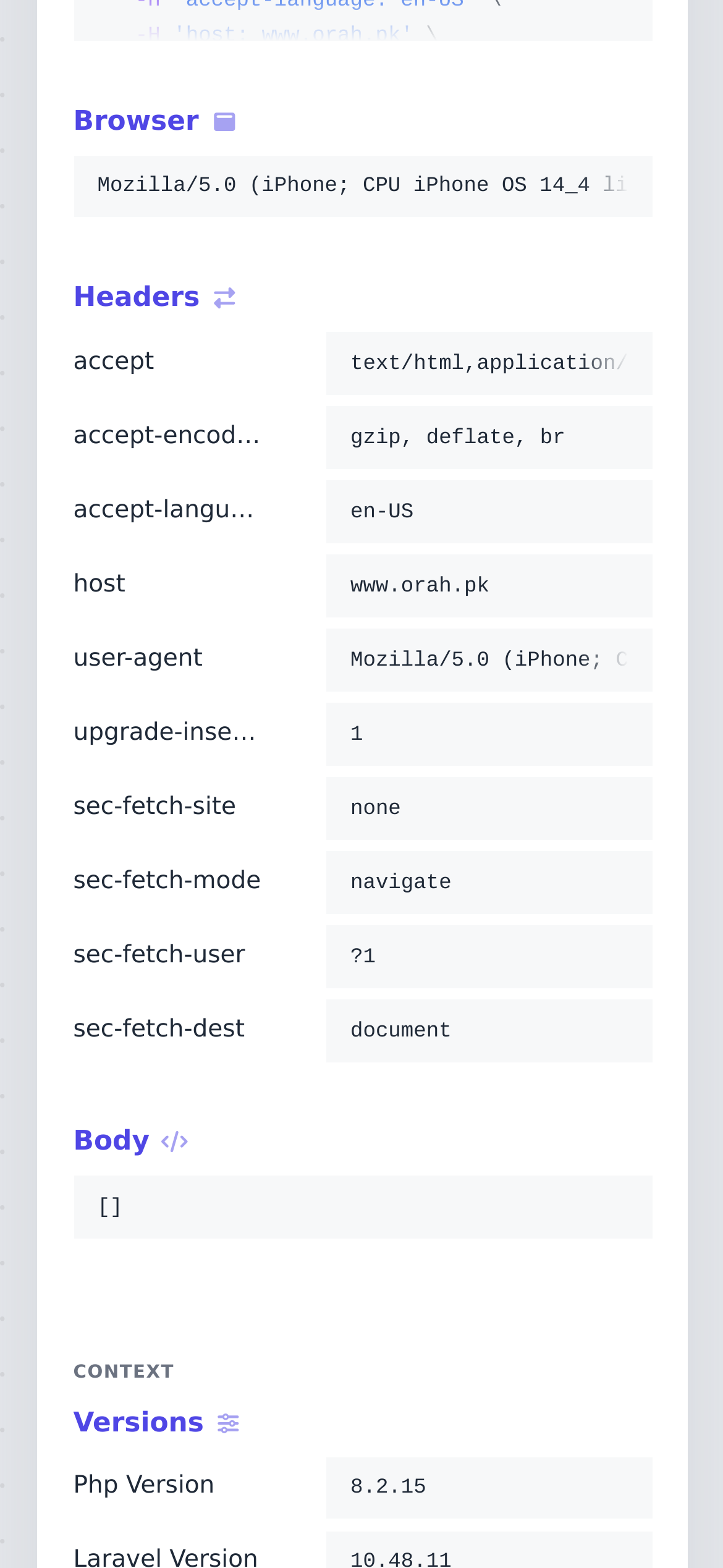Bounding box coordinates should be provided in the format (top-left x, top-left y, bottom-right x, bottom-right y) with all values between 0 and 1. Identify the bounding box for this UI element: title="Copy to clipboard"

[0.825, 0.409, 0.875, 0.432]